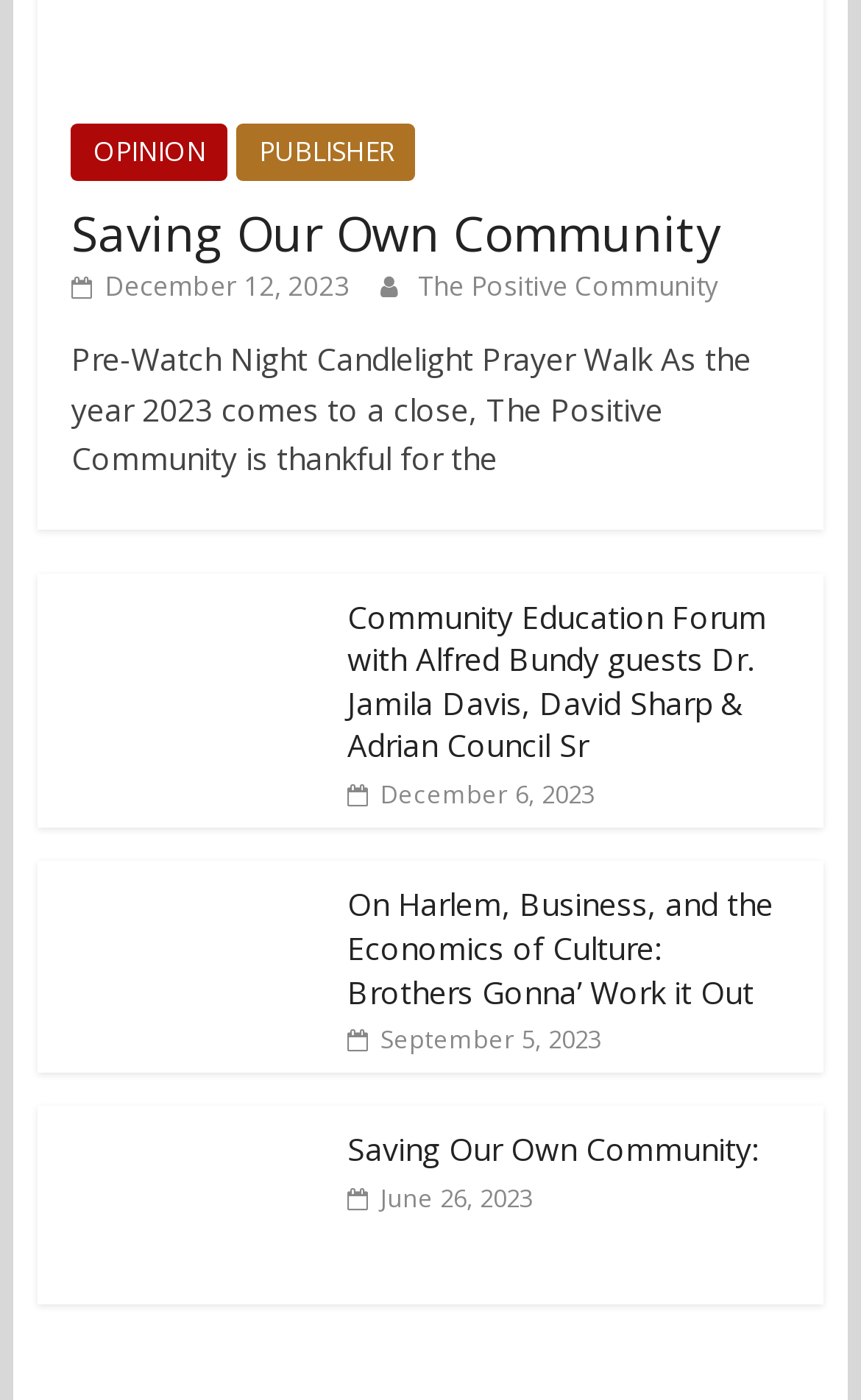Could you specify the bounding box coordinates for the clickable section to complete the following instruction: "Read the article 'Saving Our Own Community:'"?

[0.044, 0.792, 0.377, 0.822]